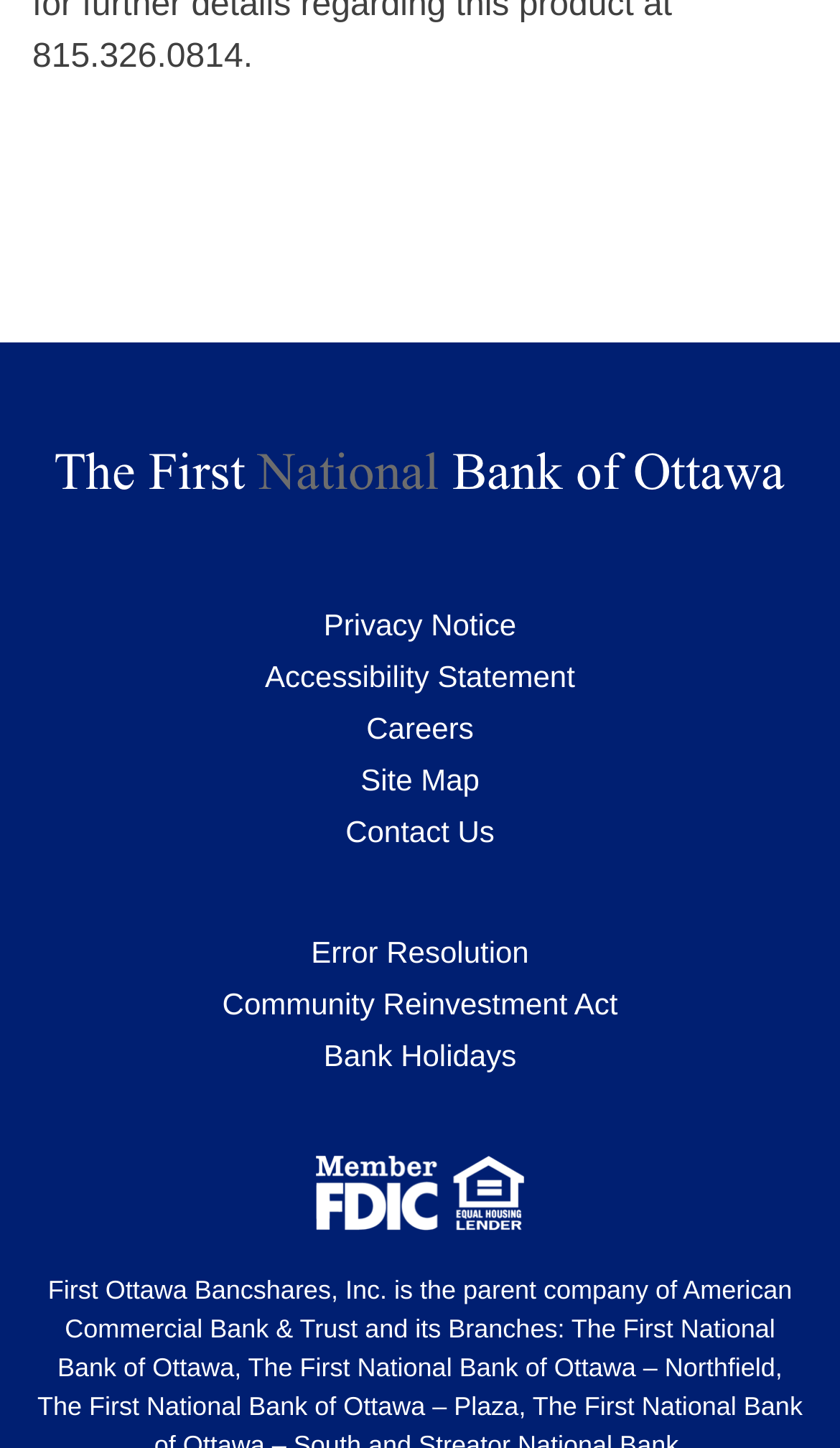Analyze the image and give a detailed response to the question:
What is the purpose of the 'Error Resolution' link?

The 'Error Resolution' link, located at the bottom of the webpage, suggests that it provides a way for users to resolve errors or issues they may be experiencing with the website or the organization's services. This link may lead to a page that explains the process for reporting and resolving errors, or it may provide contact information for users to get in touch with the organization's support team.